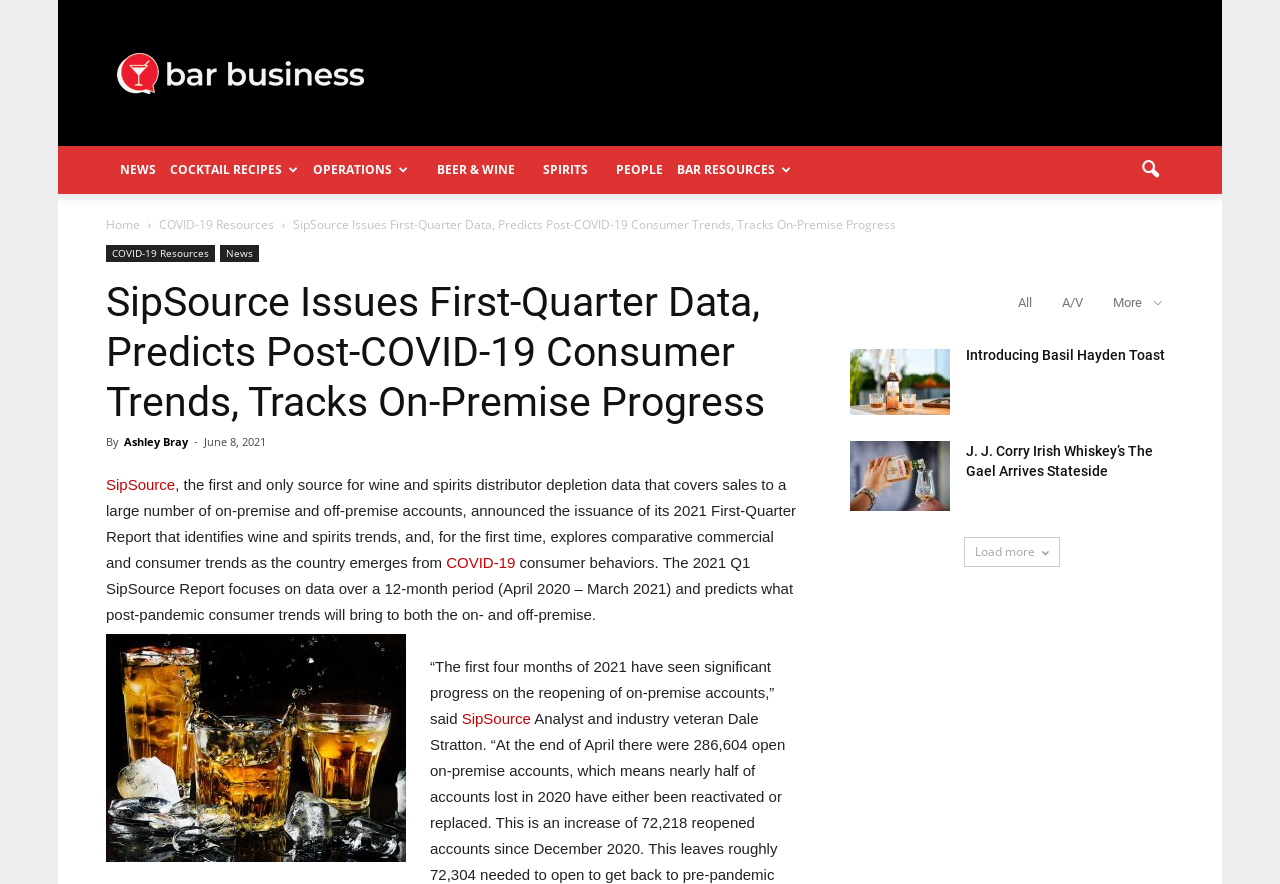Answer the question in a single word or phrase:
What is the date of the article?

June 8, 2021